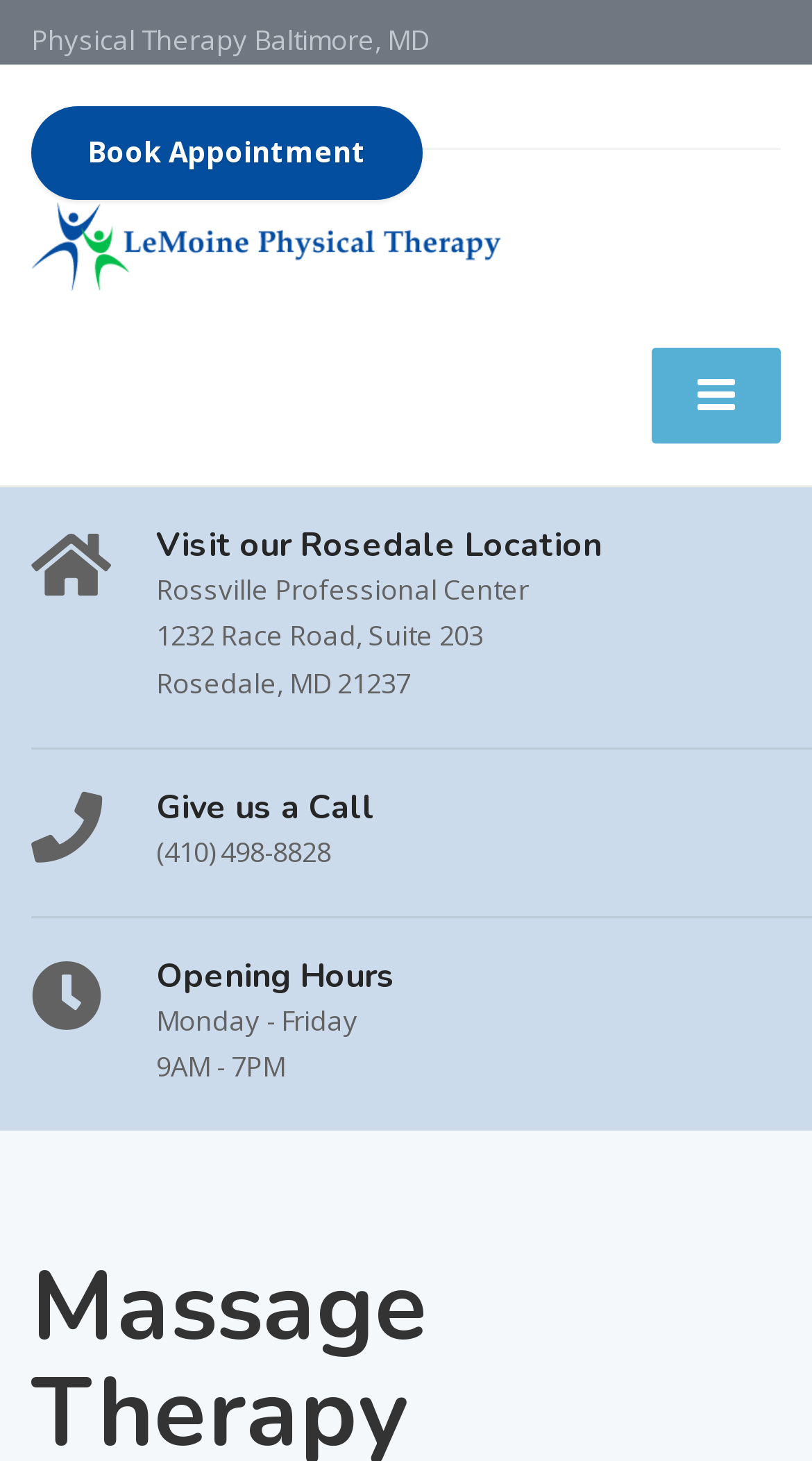What is the location of LeMoine Physical Therapy?
From the screenshot, supply a one-word or short-phrase answer.

Rosedale, MD